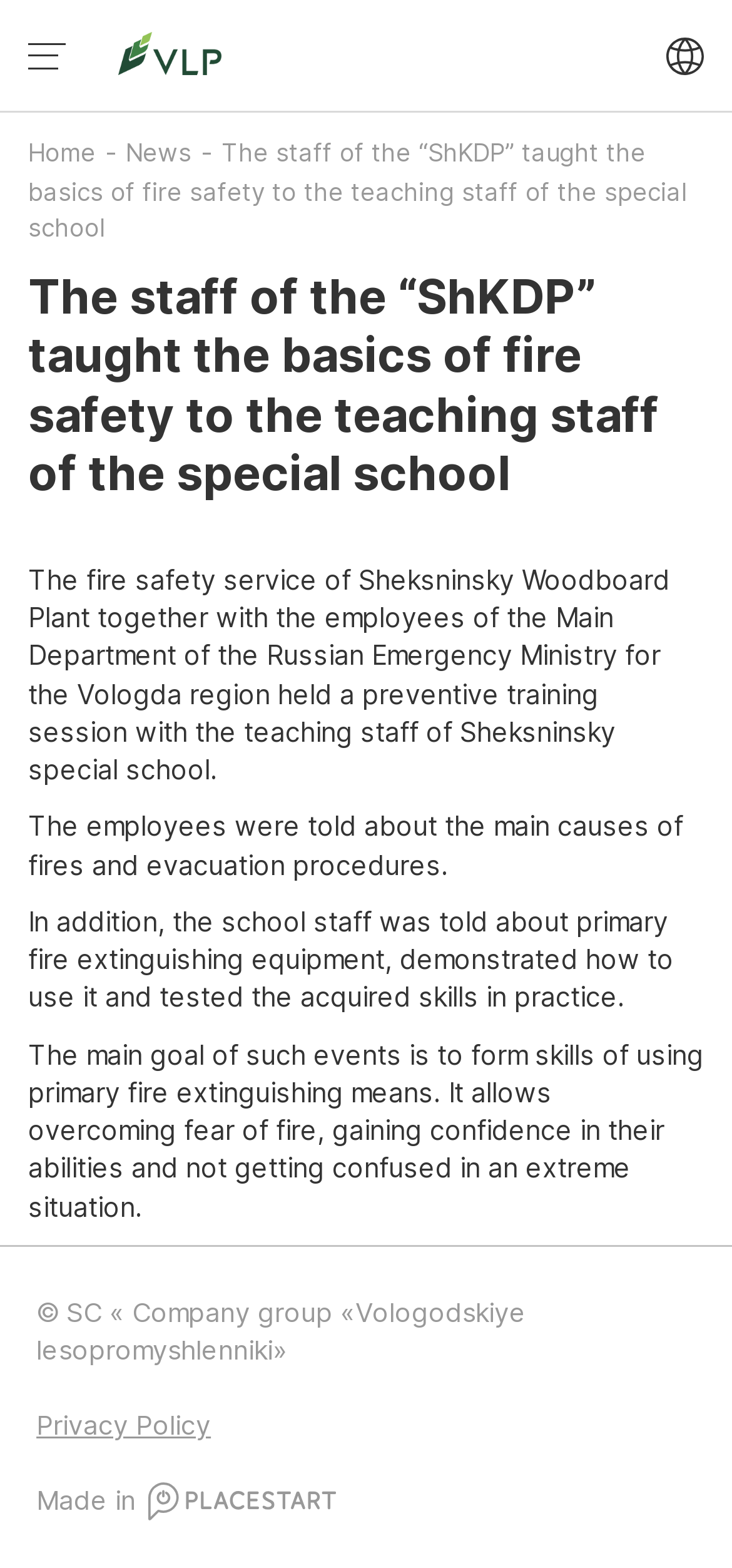Give an extensive and precise description of the webpage.

The webpage appears to be a news article or blog post from a website called "VolWood". At the top of the page, there is a header section that contains a logo image on the left side, a button, and a link on the right side. Below the header, there are two navigation links, "Home" and "News", positioned side by side.

The main content of the page is a news article with a heading that reads "The staff of the “ShKDP” taught the basics of fire safety to the teaching staff of the special school". The article is divided into four paragraphs of text, which describe a training session on fire safety conducted by the staff of Sheksninsky Woodboard Plant for the teaching staff of a special school. The text explains the topics covered during the training, including the causes of fires, evacuation procedures, and the use of primary fire extinguishing equipment.

At the bottom of the page, there is a footer section that contains a copyright notice, a link to the "Privacy Policy", and a "Made in" link with an accompanying image.